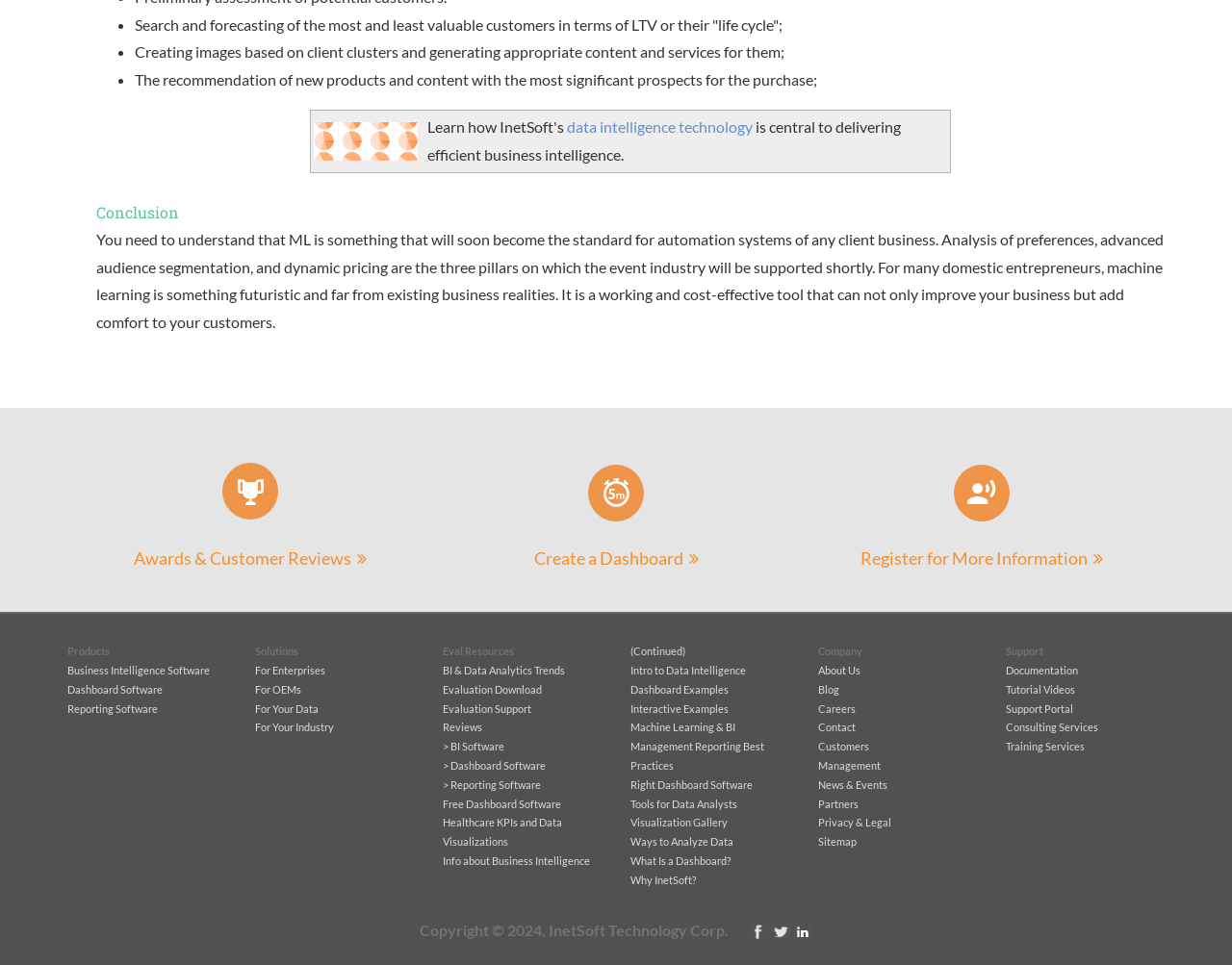Determine the bounding box coordinates for the area that should be clicked to carry out the following instruction: "Read reviews".

[0.359, 0.747, 0.391, 0.76]